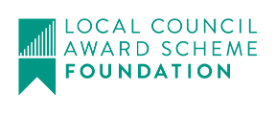Offer a detailed caption for the image presented.

The image features the "Local Council Award Scheme Foundation" logo, which is designed to recognize and promote quality in local councils across the UK. The logo includes a distinct graphical element resembling a stylized bar chart, symbolizing growth and progression, paired with clear text that highlights the program's focus on supporting local governance. This award scheme aims to encourage councils to achieve high standards of service delivery and community engagement, thereby fostering trust and effectiveness within local governance. The logo's clean and modern design reflects the initiative's commitment to professionalism and community-focused leadership.